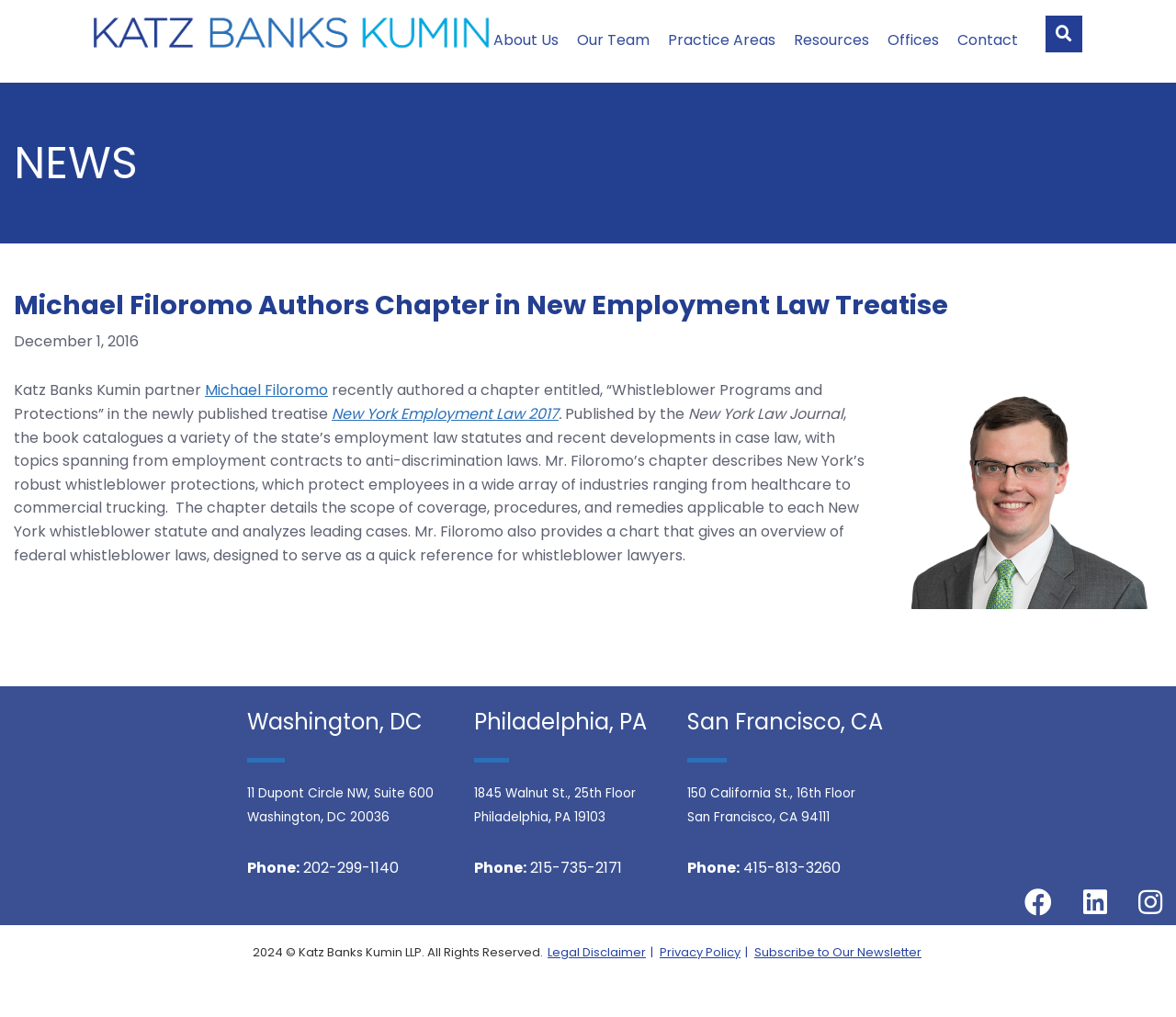Please determine the bounding box coordinates of the element's region to click for the following instruction: "Read more about New York Employment Law 2017".

[0.282, 0.397, 0.475, 0.417]